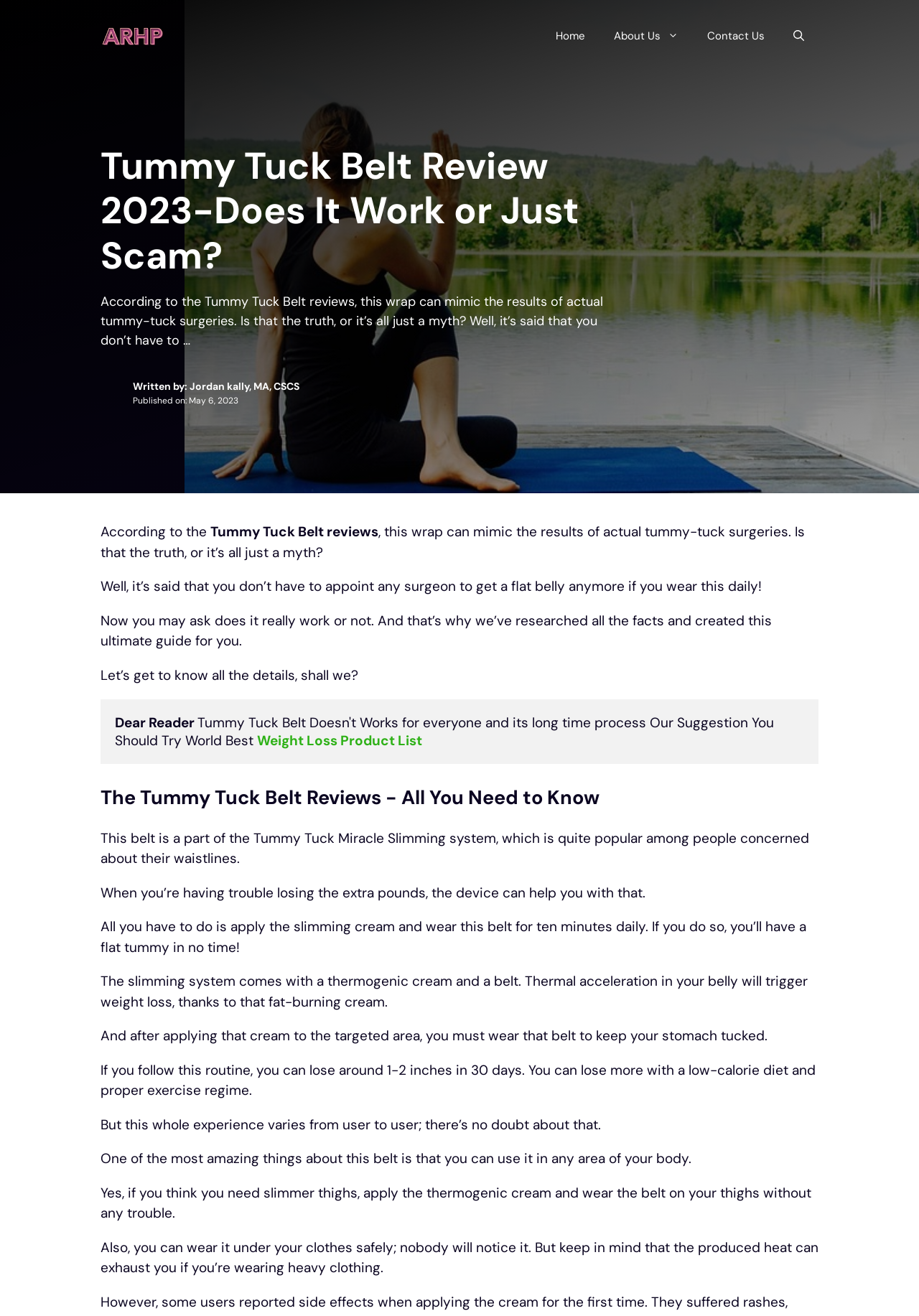Using the information in the image, give a comprehensive answer to the question: 
Can you wear the belt on other areas of your body?

The article mentions that one of the amazing things about this belt is that you can use it in any area of your body, such as slimmer thighs, by applying the thermogenic cream and wearing the belt on that area.